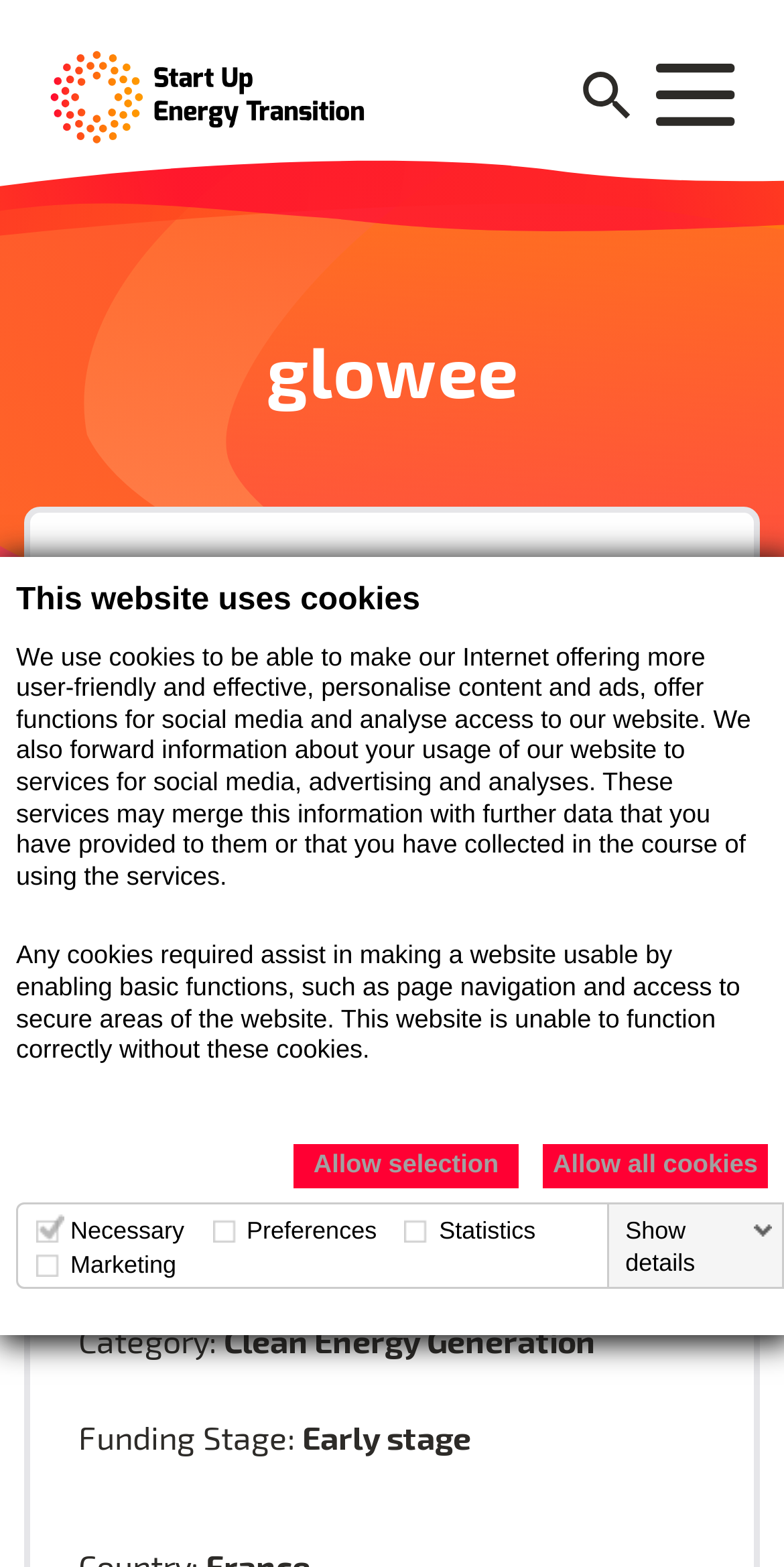Please answer the following question using a single word or phrase: 
What is the category of the startup?

Clean Energy Generation